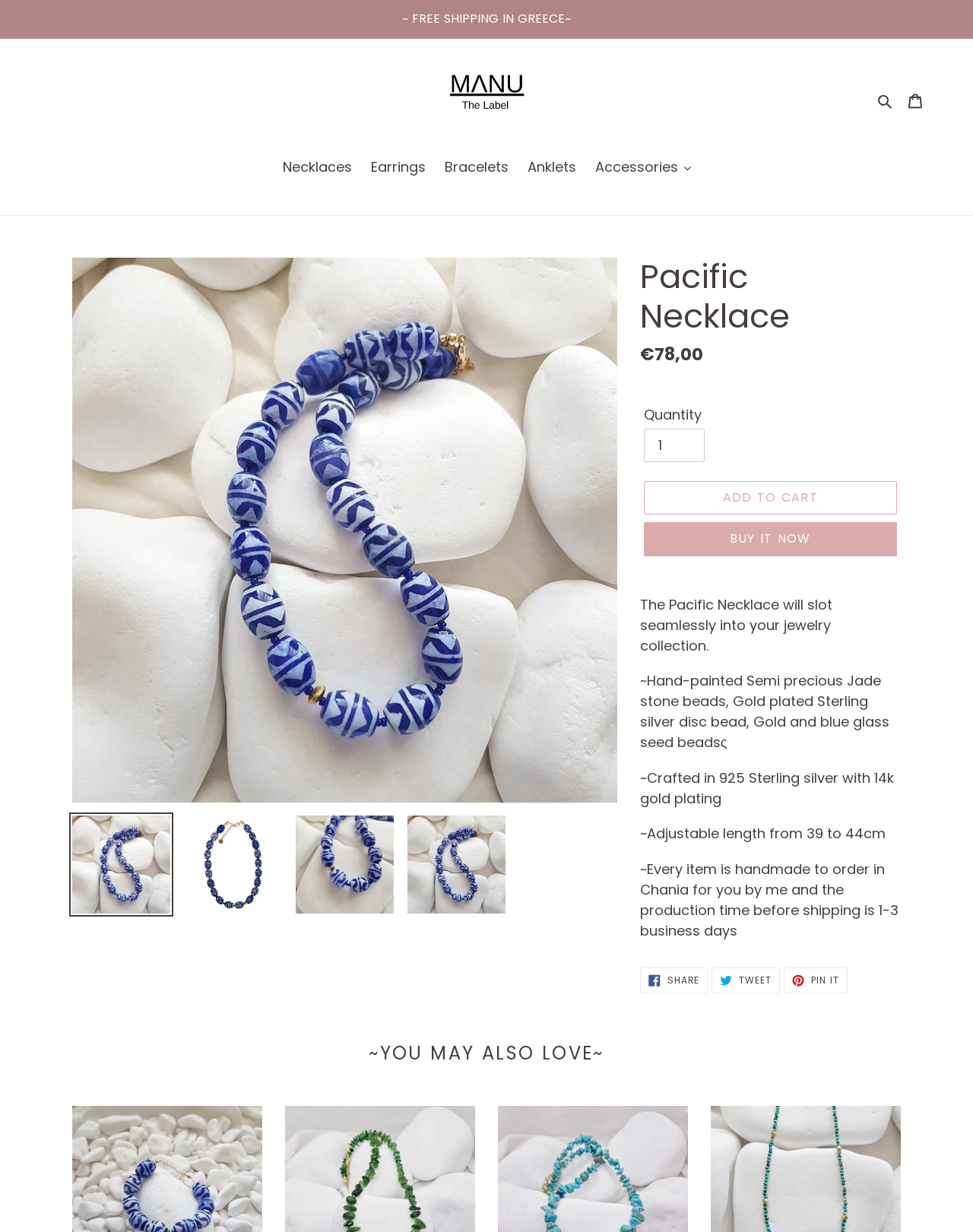Predict the bounding box coordinates of the area that should be clicked to accomplish the following instruction: "Buy the Pacific Necklace". The bounding box coordinates should consist of four float numbers between 0 and 1, i.e., [left, top, right, bottom].

[0.661, 0.39, 0.922, 0.418]